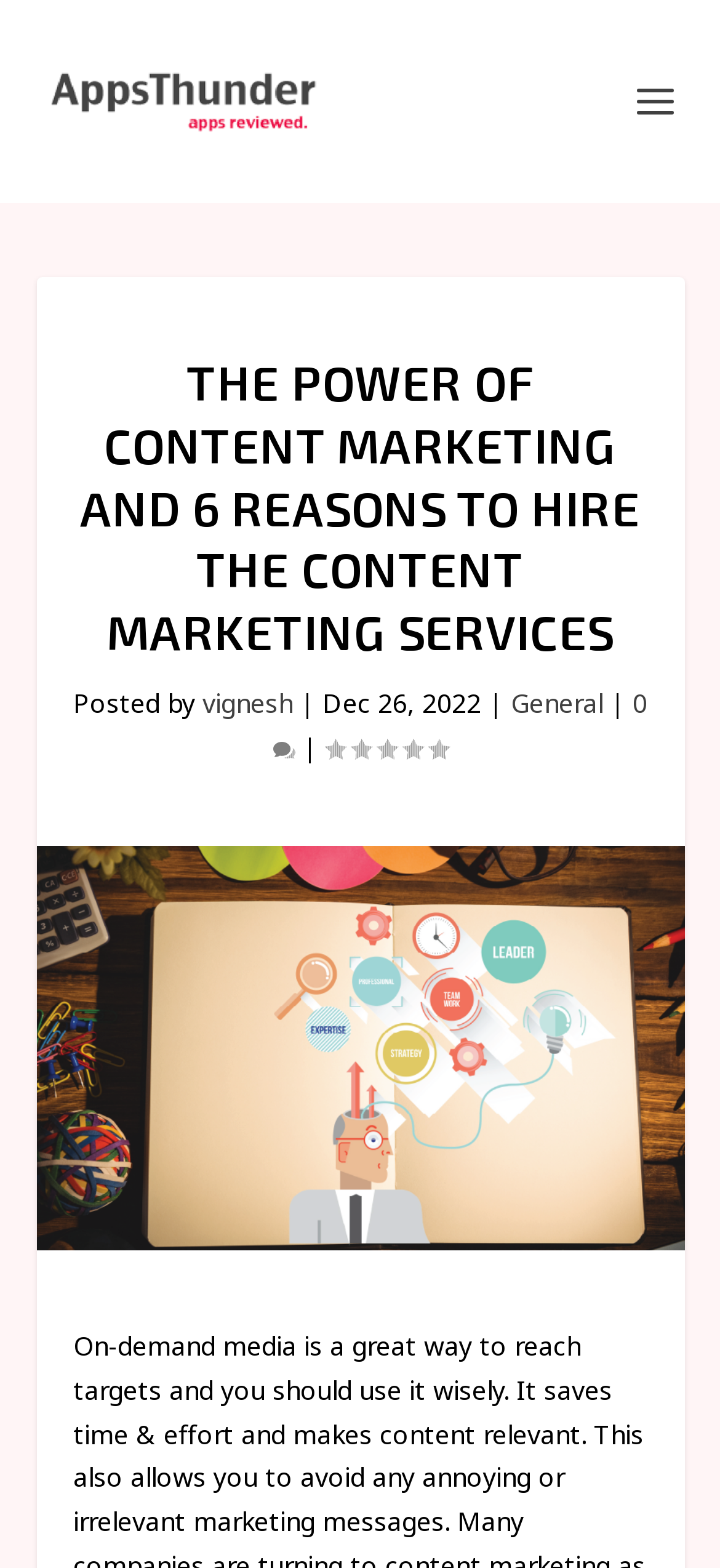Provide the bounding box coordinates for the specified HTML element described in this description: "alt="AppsThunder"". The coordinates should be four float numbers ranging from 0 to 1, in the format [left, top, right, bottom].

[0.05, 0.035, 0.471, 0.094]